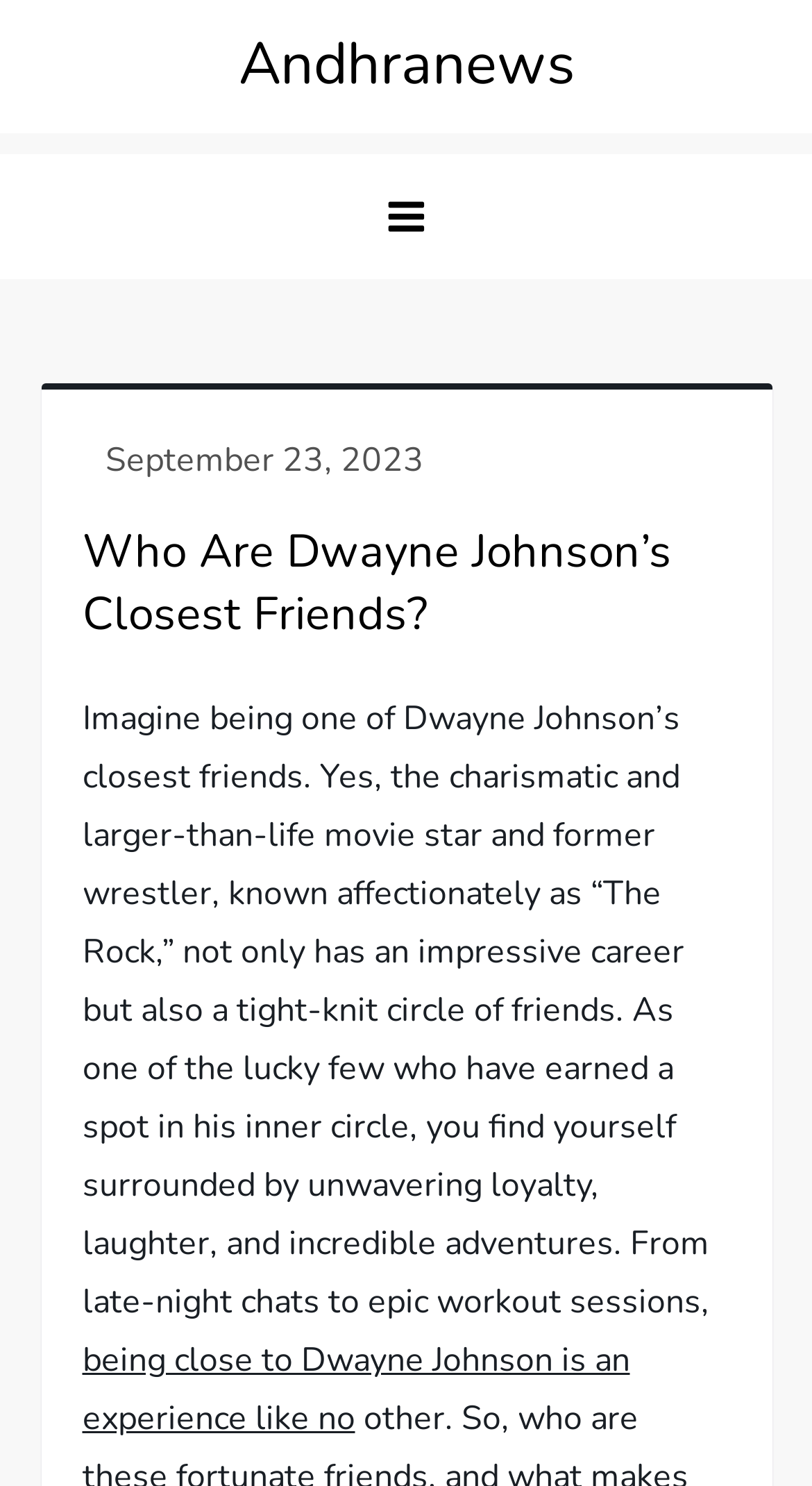Determine the main headline of the webpage and provide its text.

Who Are Dwayne Johnson’s Closest Friends?